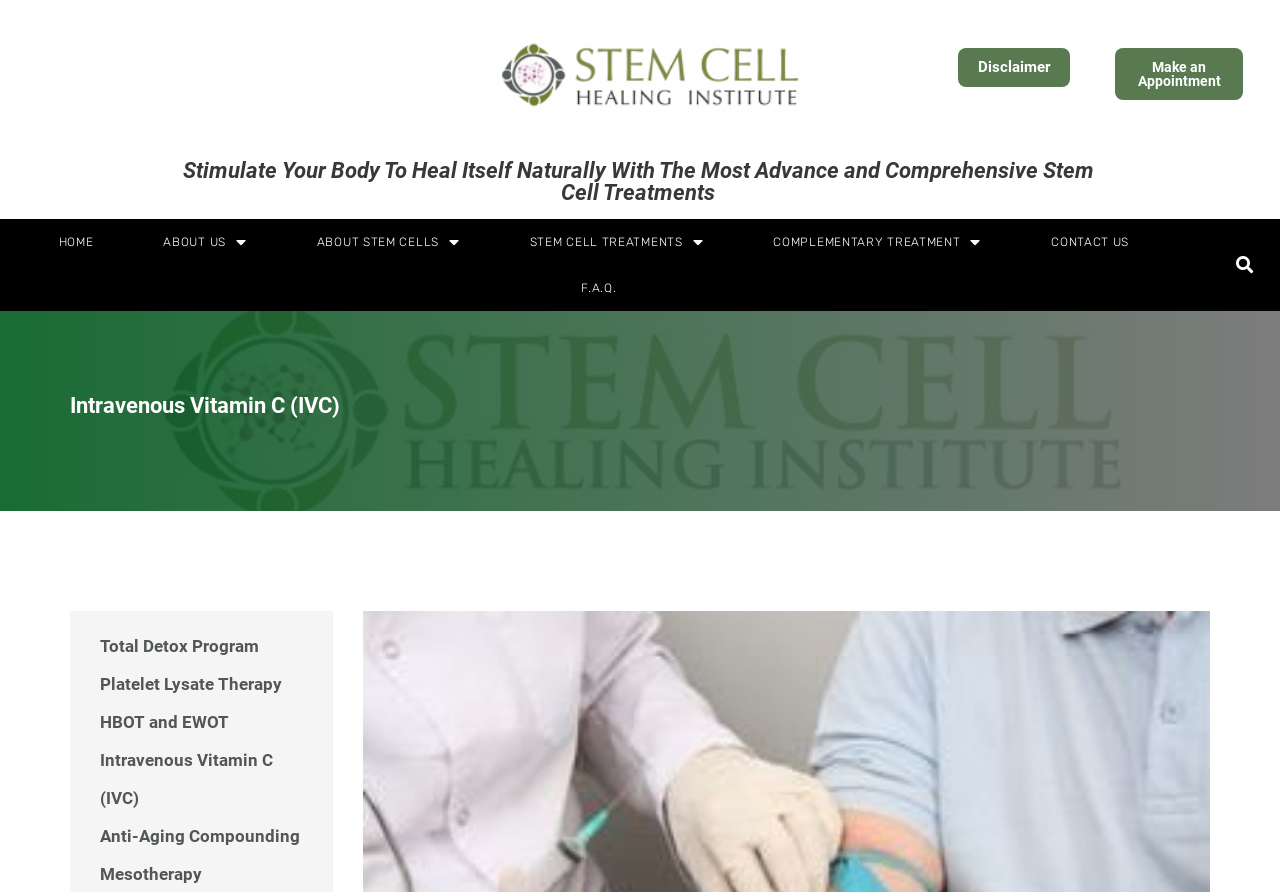How many links are present in the top navigation menu?
Please provide a comprehensive answer based on the visual information in the image.

The top navigation menu has links to 'HOME', 'ABOUT US', 'ABOUT STEM CELLS', 'STEM CELL TREATMENTS', and 'COMPLEMENTARY TREATMENT'. Therefore, there are 5 links present in the top navigation menu.